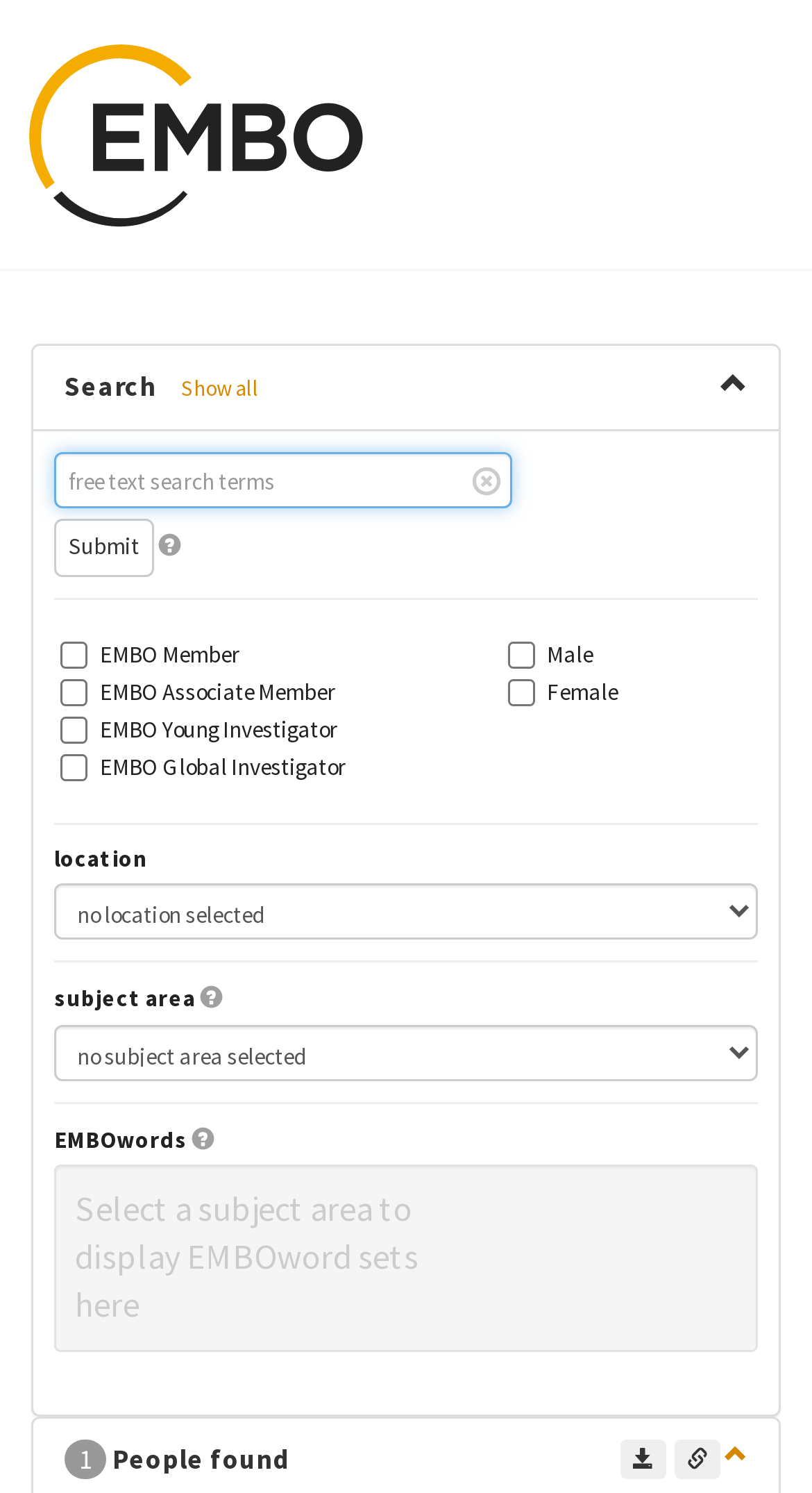Point out the bounding box coordinates of the section to click in order to follow this instruction: "Search for people".

[0.067, 0.303, 0.933, 0.386]